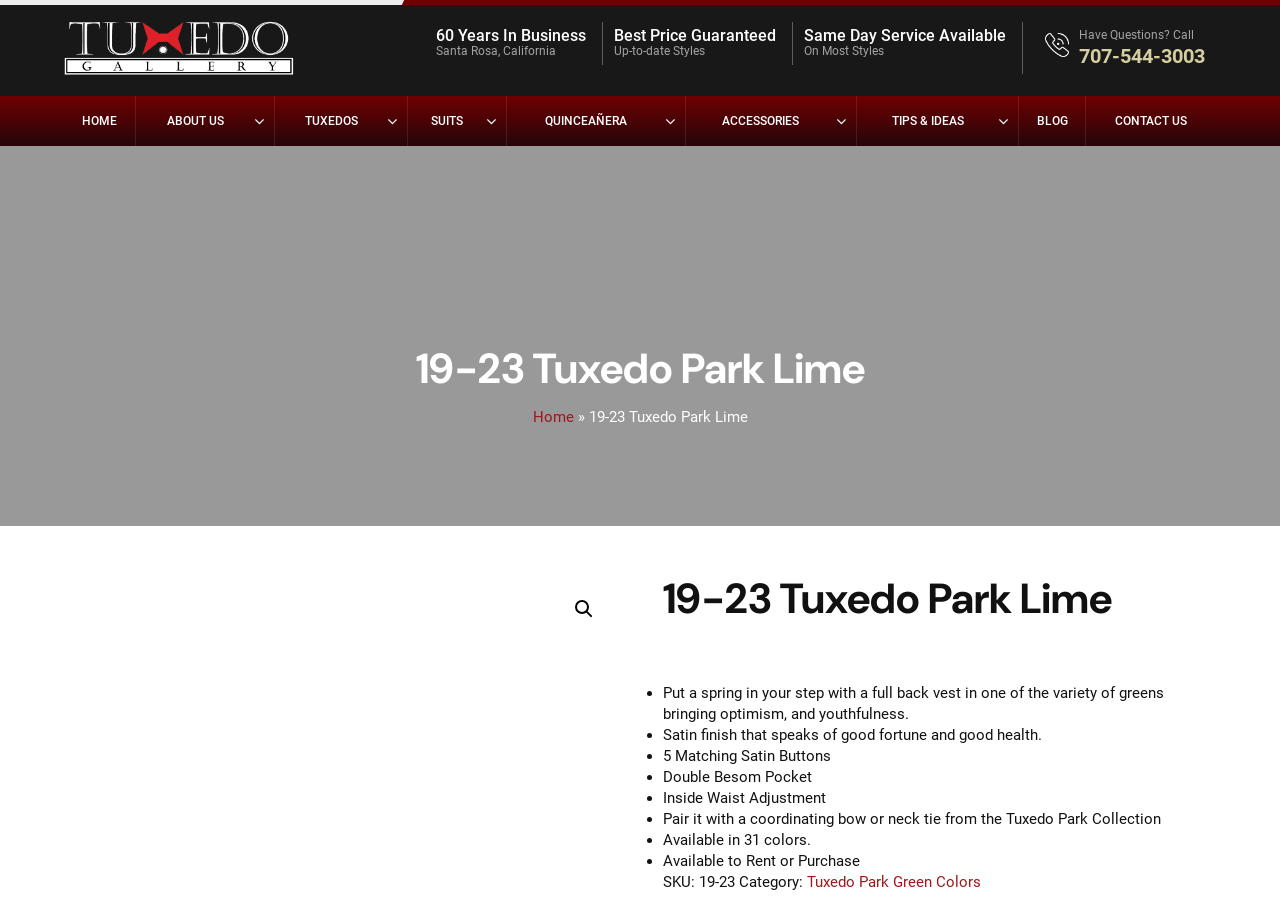What is the category of the tuxedo?
Use the information from the screenshot to give a comprehensive response to the question.

I found the answer by looking at the link element with the text 'Tuxedo Park Green Colors' which is located near the bottom of the webpage, indicating that it is the category of the tuxedo being described.